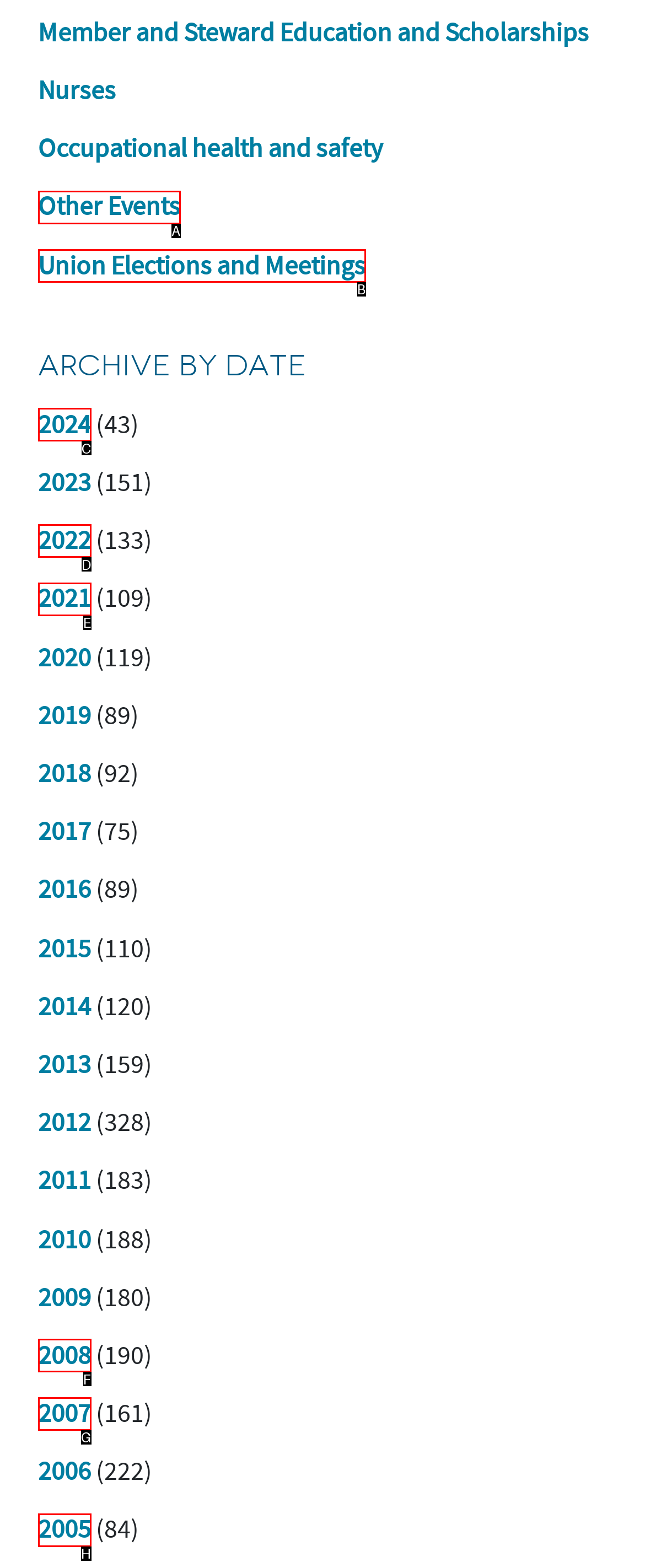Indicate which lettered UI element to click to fulfill the following task: Go to Union Elections and Meetings
Provide the letter of the correct option.

B